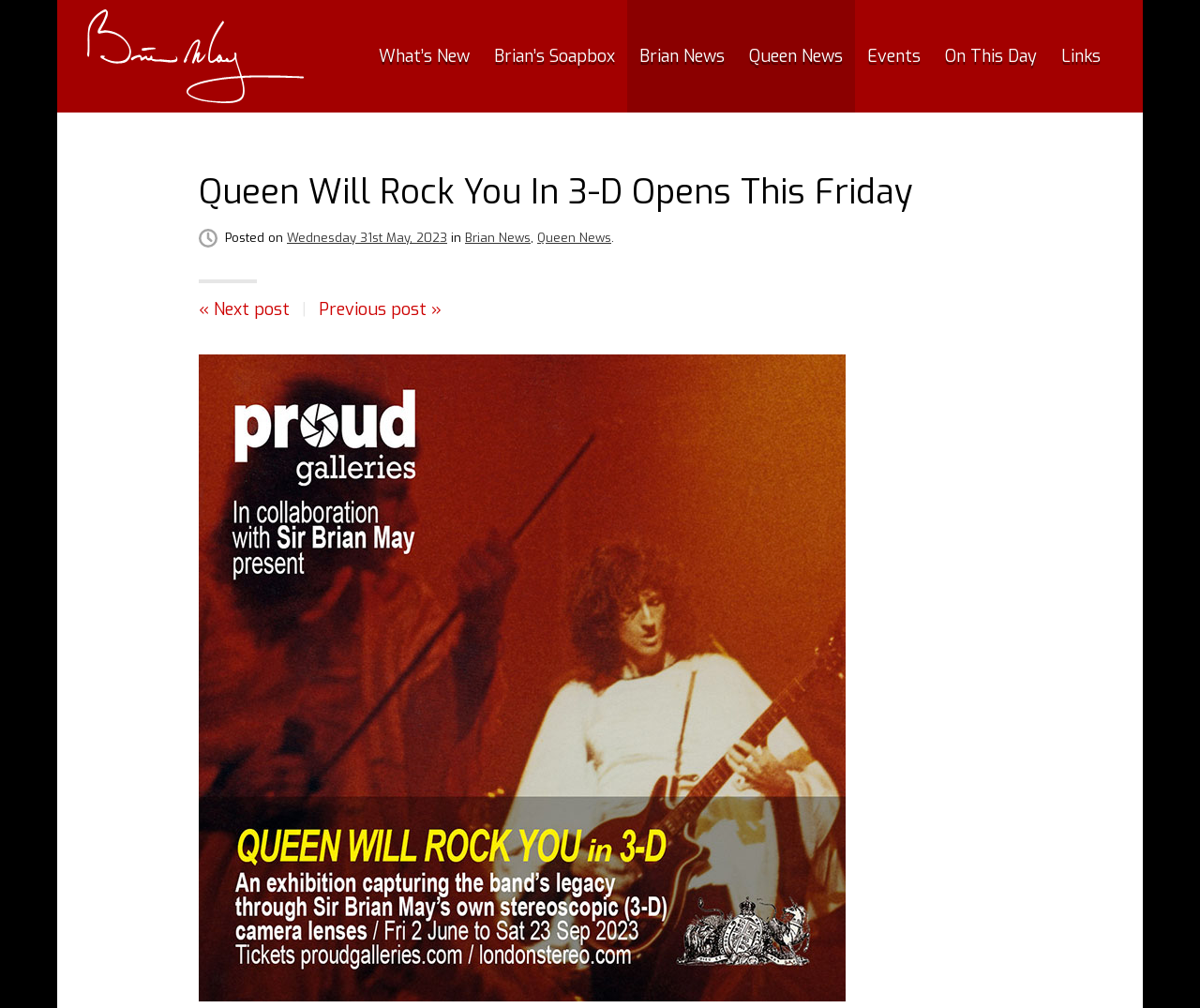Identify the bounding box coordinates of the clickable section necessary to follow the following instruction: "view What’s New page". The coordinates should be presented as four float numbers from 0 to 1, i.e., [left, top, right, bottom].

[0.305, 0.0, 0.402, 0.112]